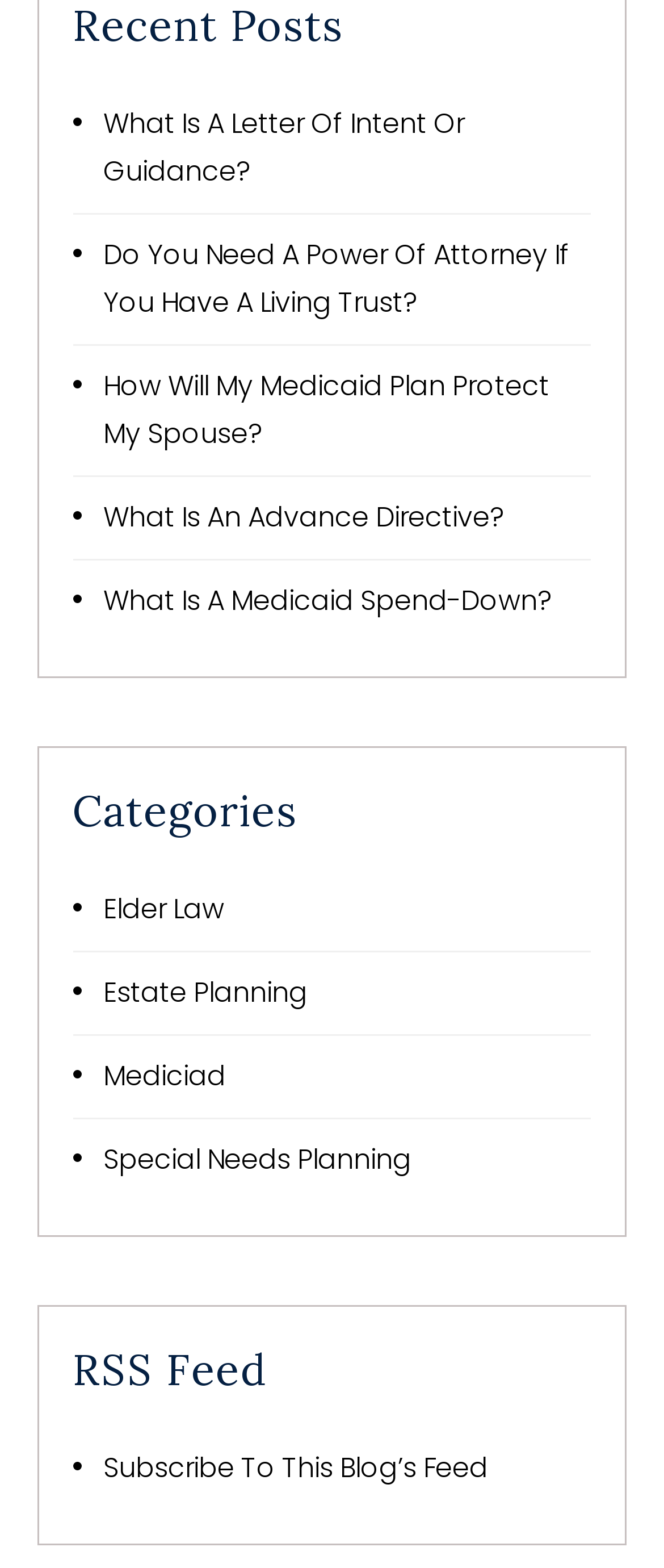Locate the bounding box coordinates of the clickable region to complete the following instruction: "Read about what is a letter of intent or guidance."

[0.11, 0.053, 0.89, 0.136]